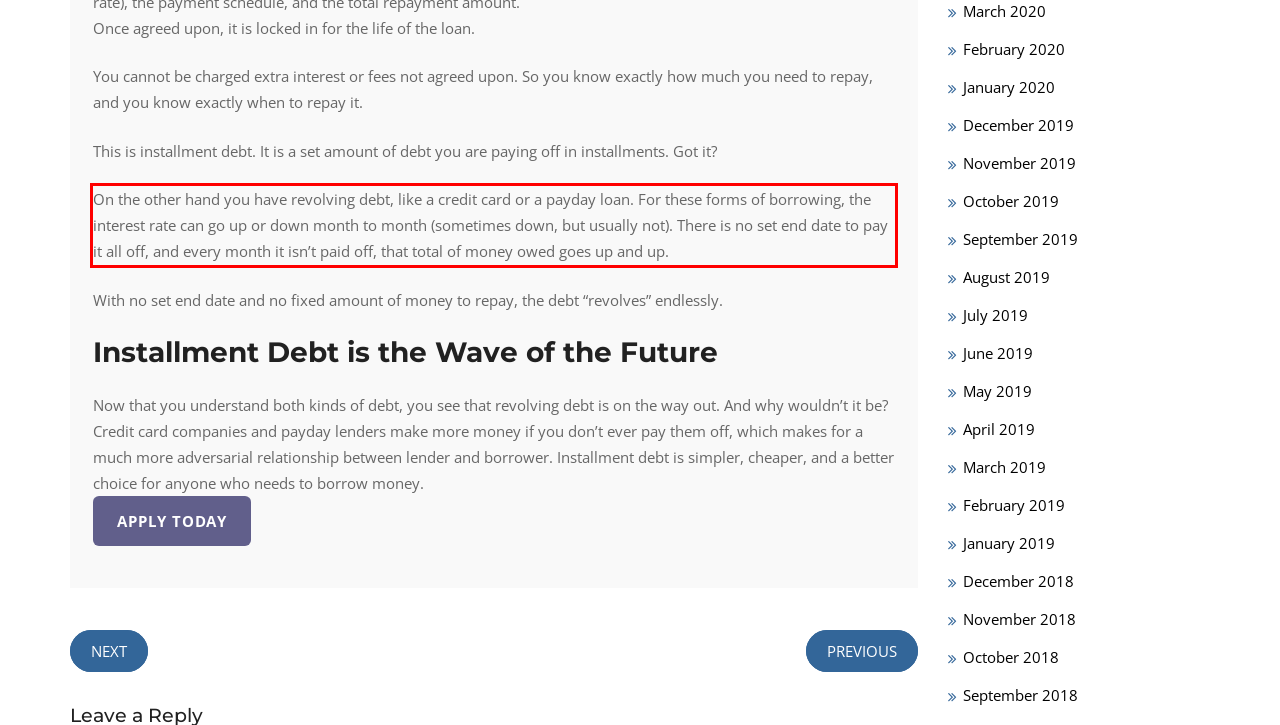You are given a screenshot showing a webpage with a red bounding box. Perform OCR to capture the text within the red bounding box.

On the other hand you have revolving debt, like a credit card or a payday loan. For these forms of borrowing, the interest rate can go up or down month to month (sometimes down, but usually not). There is no set end date to pay it all off, and every month it isn’t paid off, that total of money owed goes up and up.